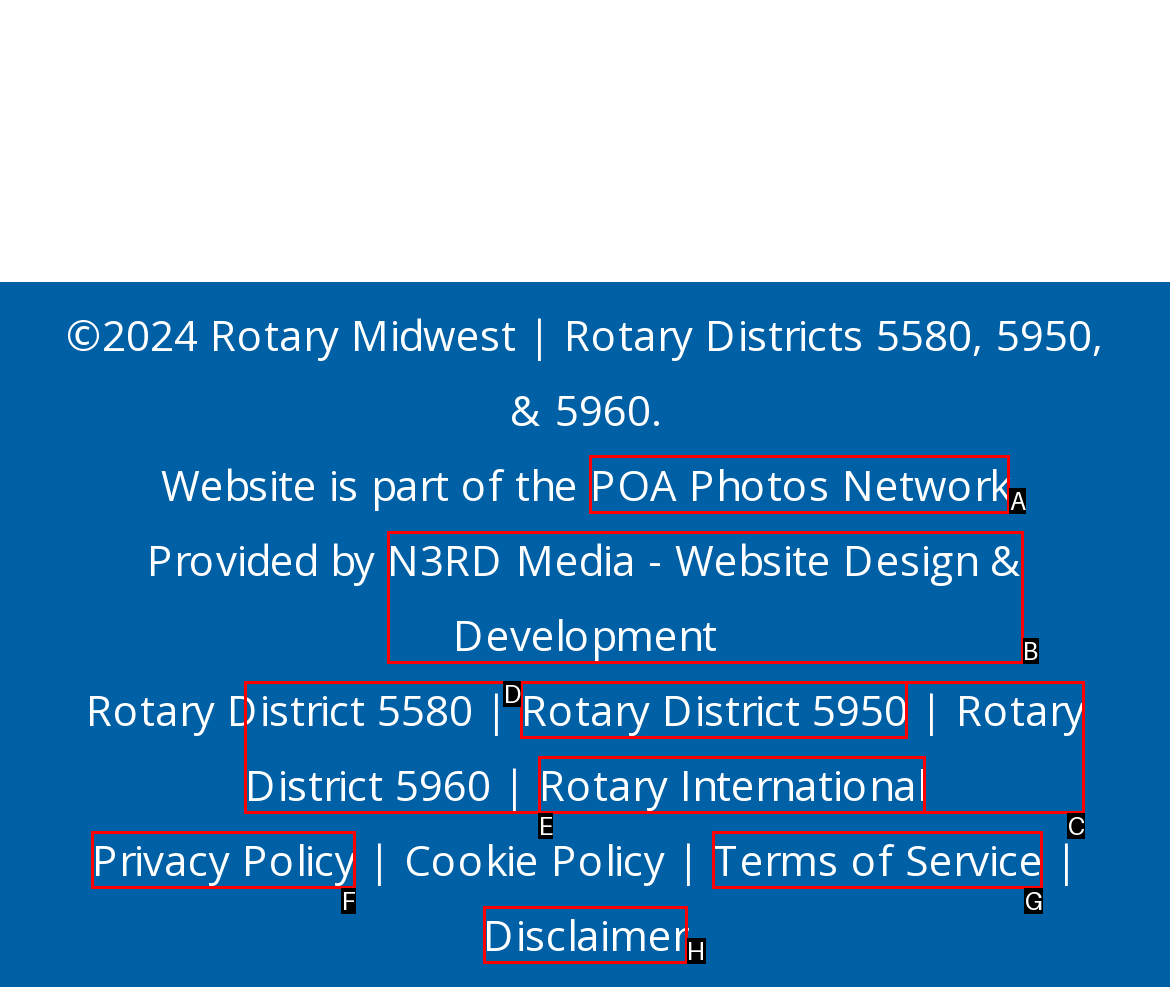Decide which HTML element to click to complete the task: go to POA Photos Network Provide the letter of the appropriate option.

A